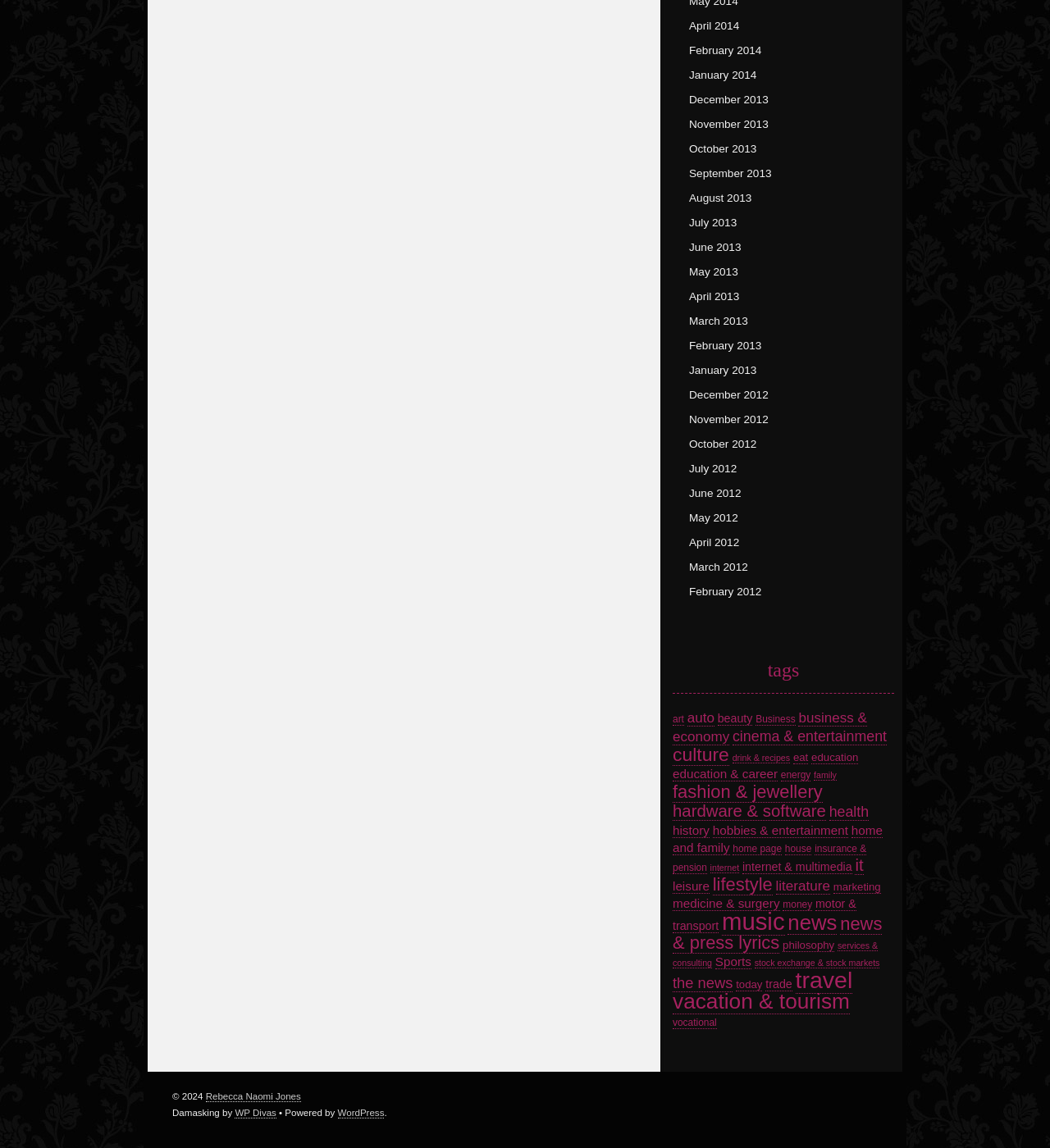Find the bounding box coordinates of the element you need to click on to perform this action: 'read news'. The coordinates should be represented by four float values between 0 and 1, in the format [left, top, right, bottom].

[0.75, 0.793, 0.797, 0.814]